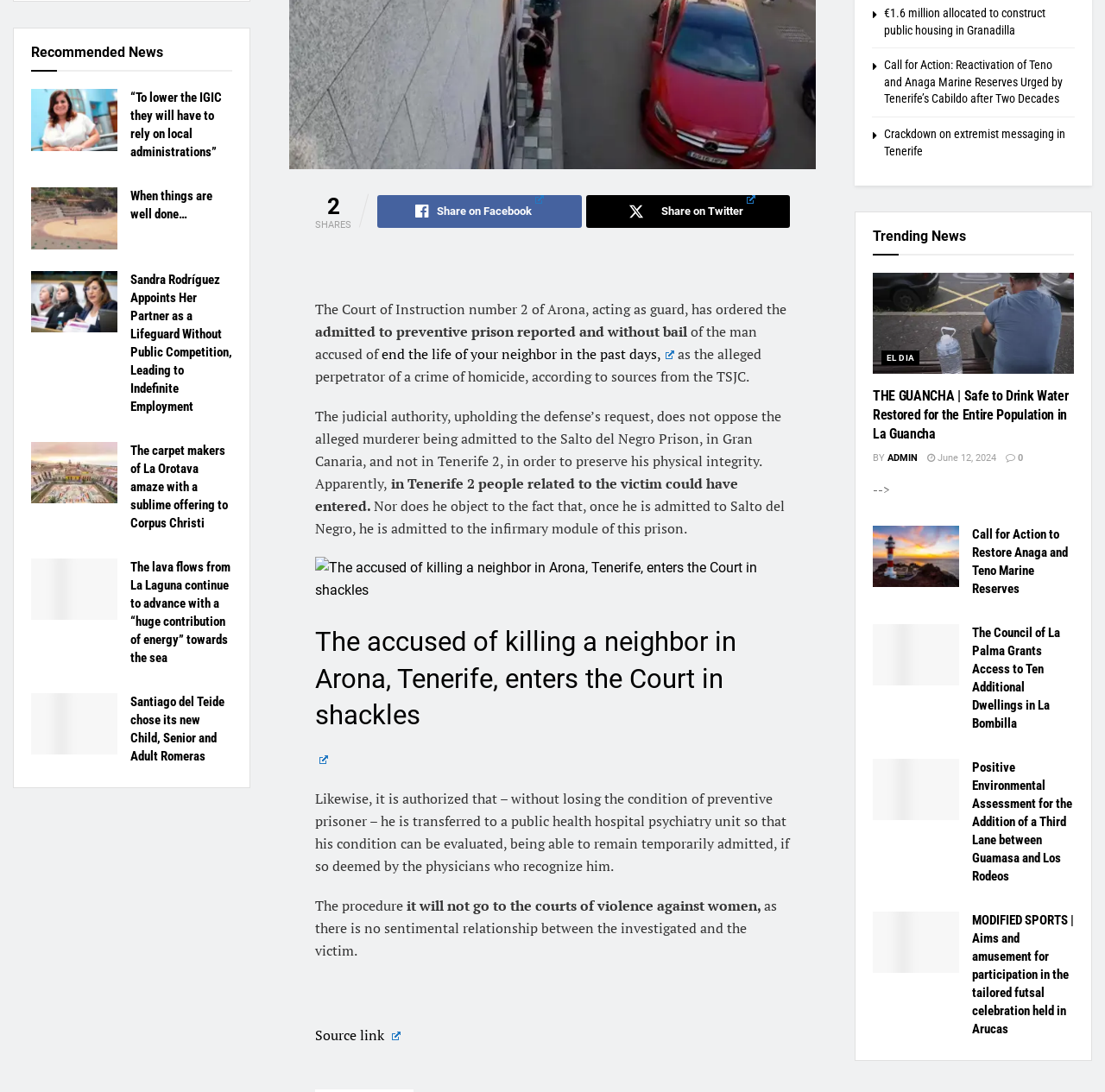Provide the bounding box coordinates of the HTML element this sentence describes: "SHOPIFY". The bounding box coordinates consist of four float numbers between 0 and 1, i.e., [left, top, right, bottom].

None